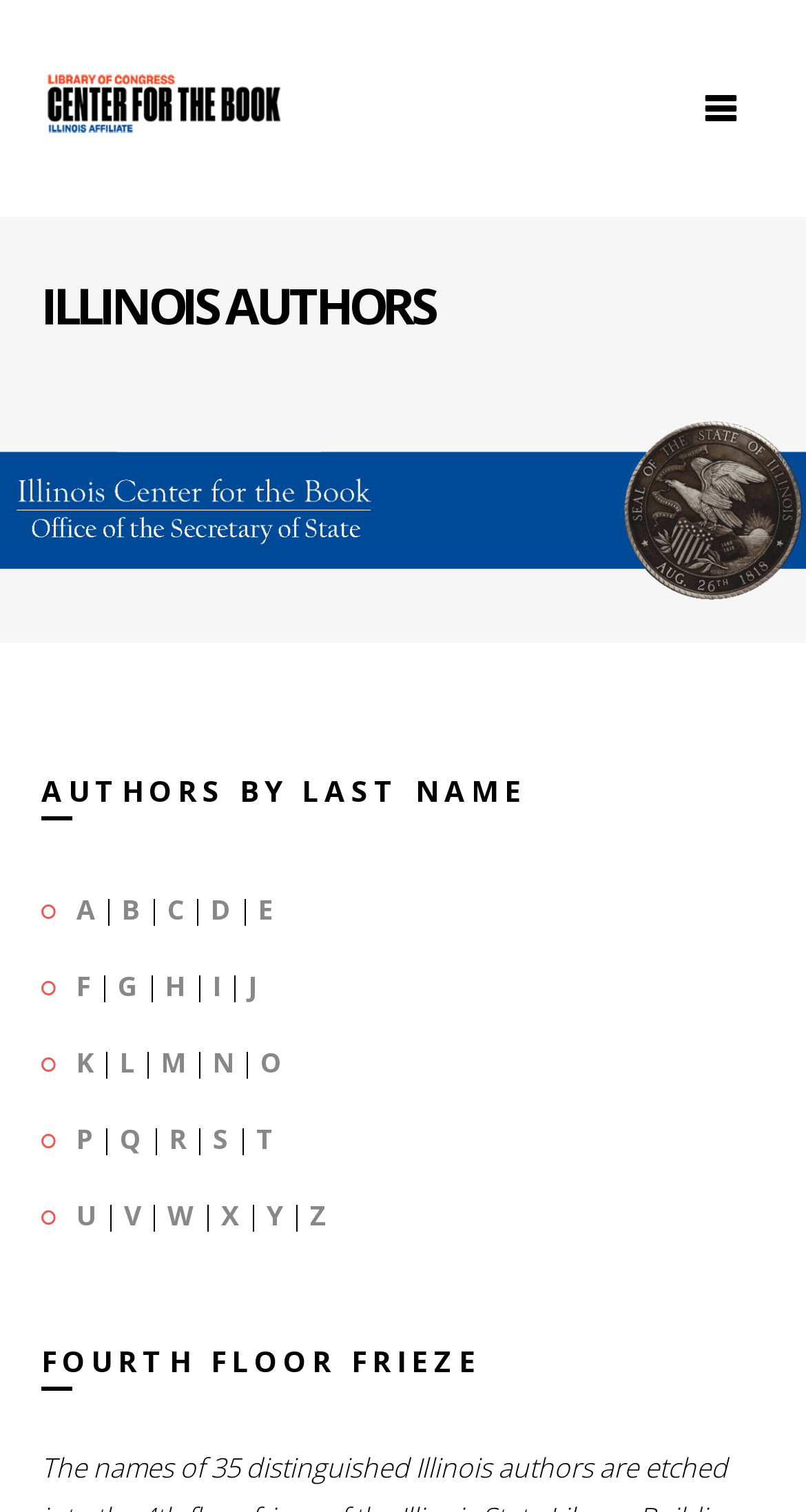Specify the bounding box coordinates for the region that must be clicked to perform the given instruction: "Click the logo of the Library of Congress's Center for the Book".

[0.051, 0.044, 0.356, 0.093]